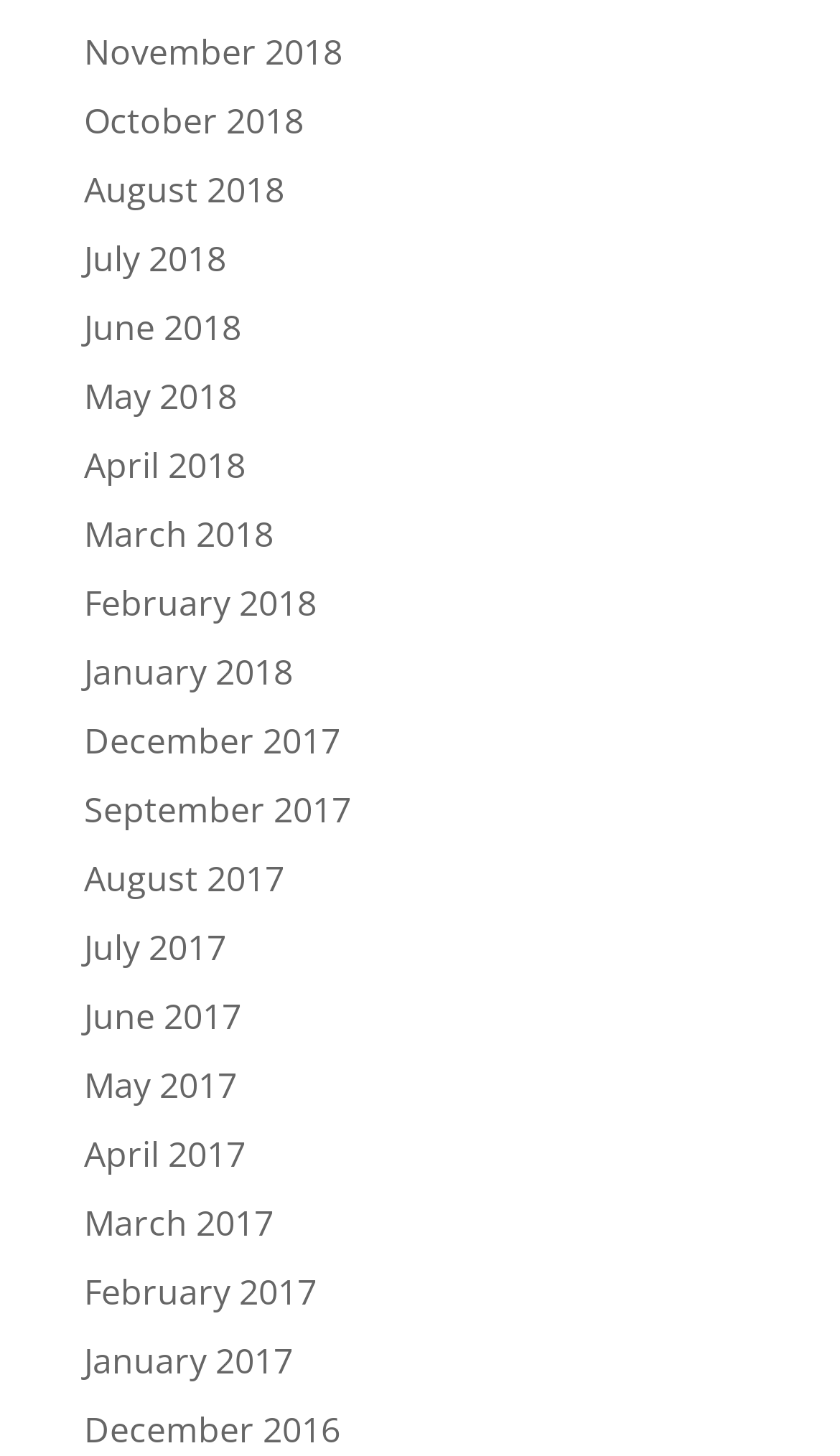Locate the bounding box coordinates of the clickable element to fulfill the following instruction: "view December 2016". Provide the coordinates as four float numbers between 0 and 1 in the format [left, top, right, bottom].

[0.1, 0.966, 0.405, 0.998]